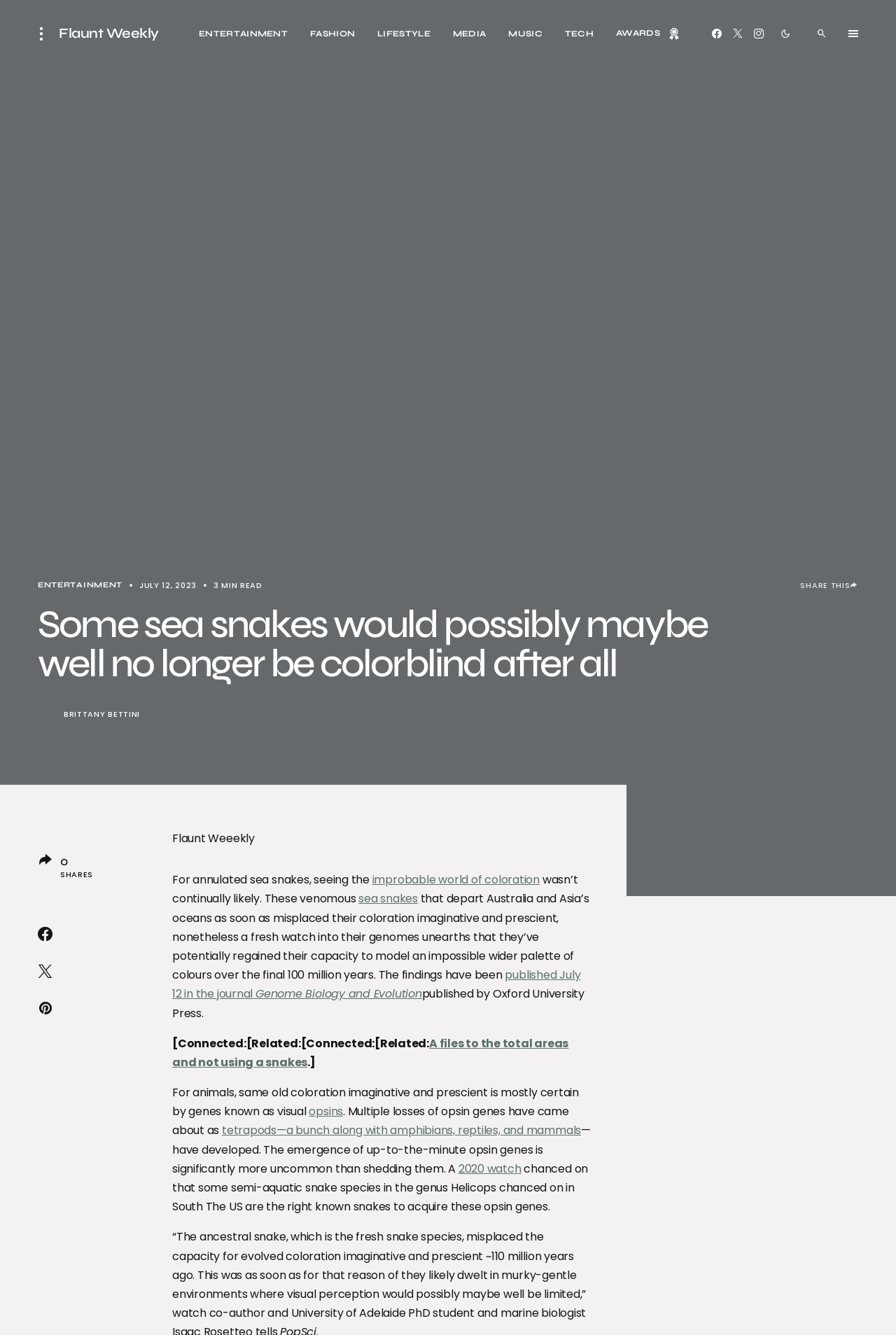Present a detailed account of what is displayed on the webpage.

The webpage is an article from Flaunt Weekly, with a title "Some sea snakes would possibly maybe well no longer be colorblind after all". At the top, there is a navigation menu with links to different sections such as ENTERTAINMENT, FASHION, LIFESTYLE, MEDIA, MUSIC, TECH, and AWARDS. Below the navigation menu, there are social media links to Facebook, Twitter, and Instagram.

The main content of the article is divided into two columns. On the left, there is a large image that takes up most of the column. On the right, there is a heading with the title of the article, followed by the author's name and email address. Below the heading, there is a brief summary of the article, which discusses how some sea snakes may have regained their ability to see colors.

The main text of the article is divided into several paragraphs, with links to related articles and references throughout. The text discusses how scientists have discovered that some sea snakes have regained their ability to see colors, and how this is a rare occurrence in the animal kingdom.

At the bottom of the article, there are links to share the article on social media, as well as a section with related articles. There are also several buttons with icons, including a search button, a button with three horizontal lines, and a button with a bell icon.

Throughout the article, there are several images and icons, including a figure with a caption, and several social media icons. The overall layout is clean and easy to read, with clear headings and concise text.